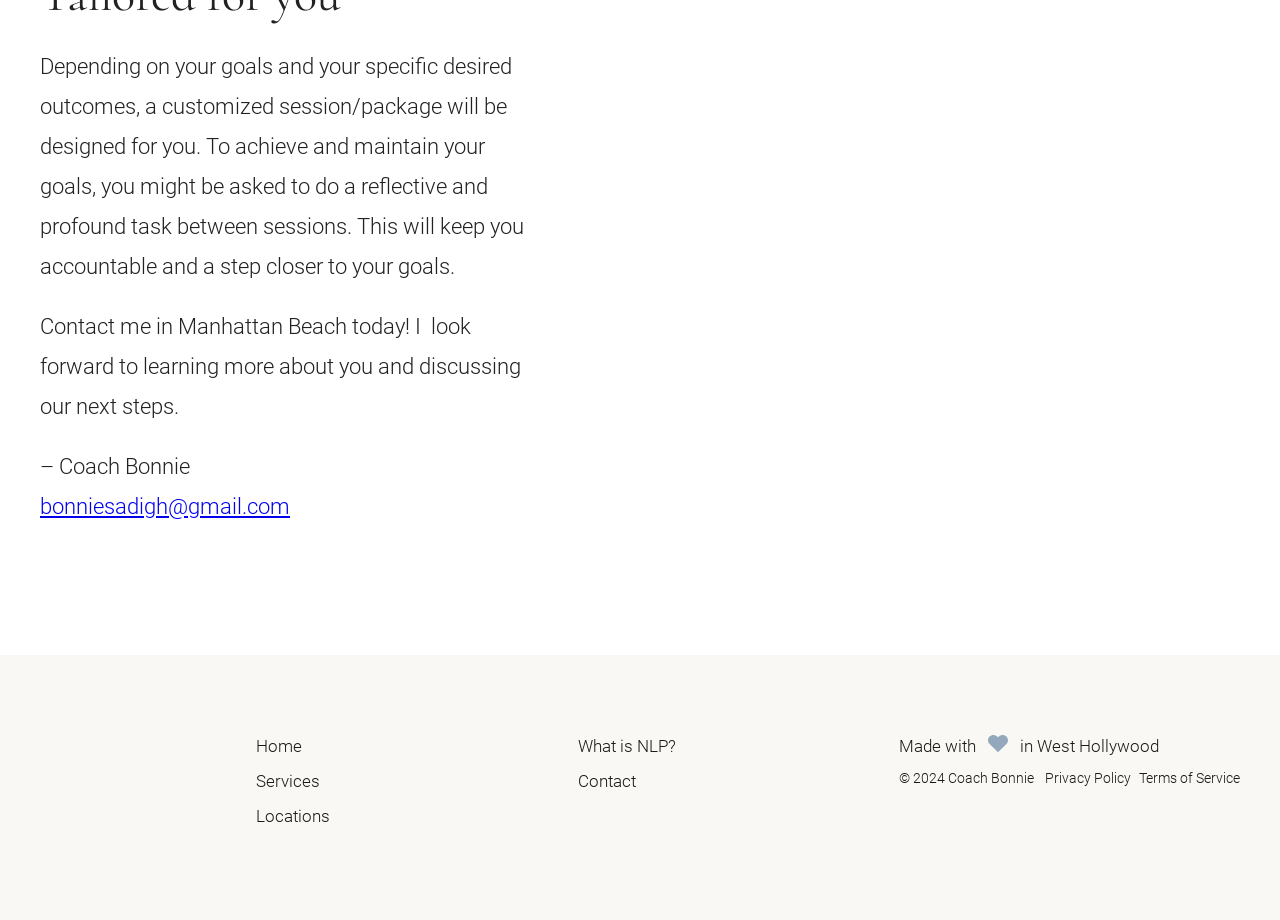Determine the bounding box coordinates for the region that must be clicked to execute the following instruction: "Read the Privacy Policy".

[0.816, 0.805, 0.884, 0.822]